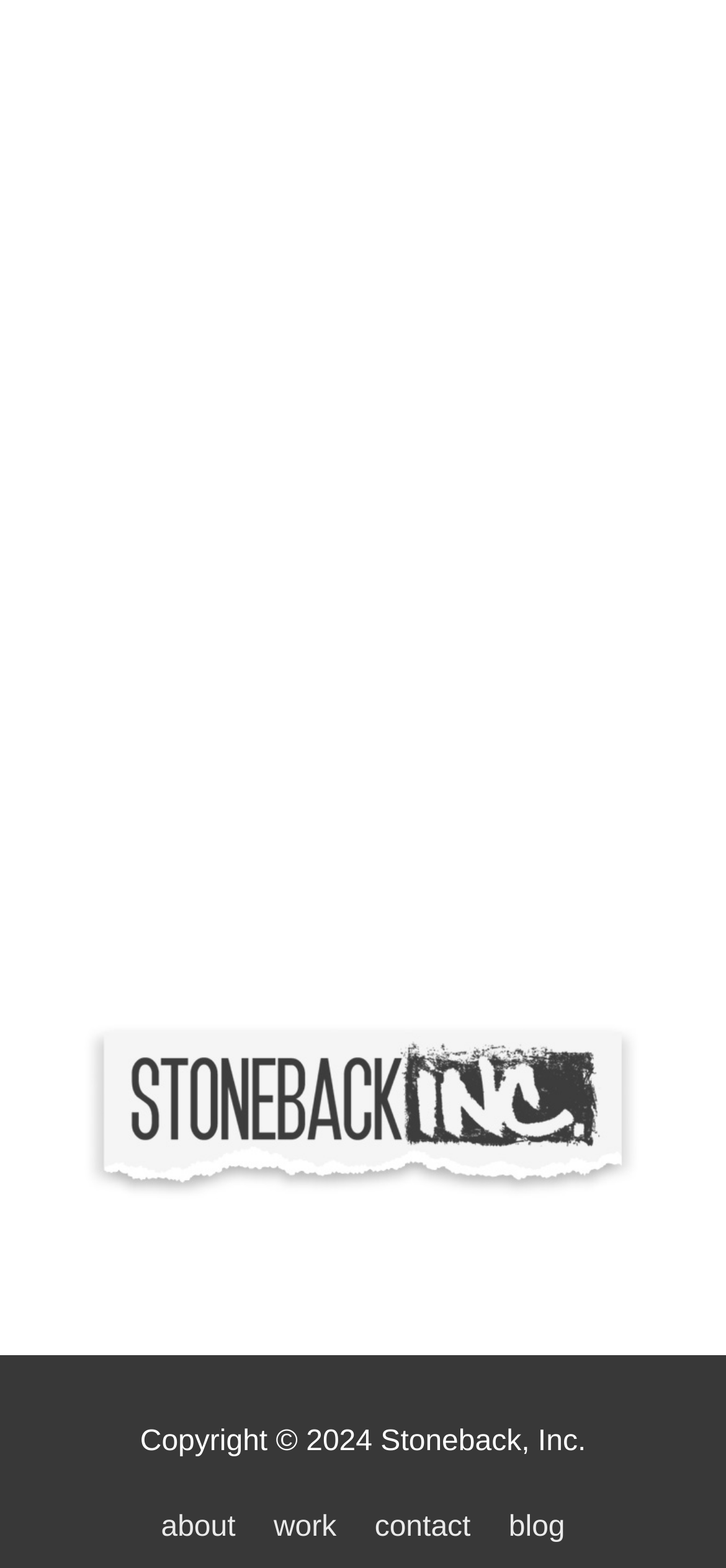Determine the bounding box coordinates (top-left x, top-left y, bottom-right x, bottom-right y) of the UI element described in the following text: contact

[0.495, 0.964, 0.669, 0.984]